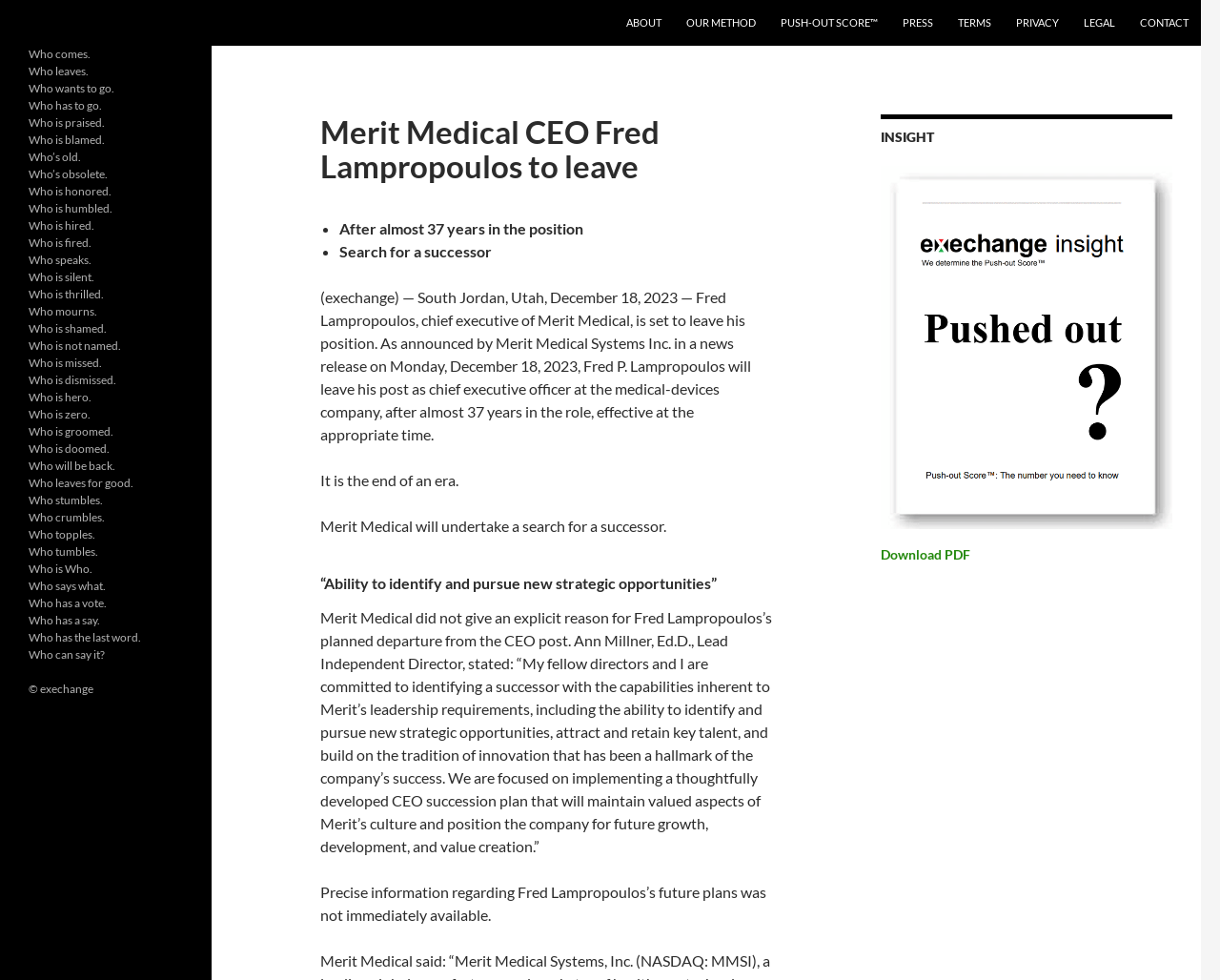What is the company's plan for the CEO succession?
From the screenshot, supply a one-word or short-phrase answer.

Implement a thoughtfully developed CEO succession plan